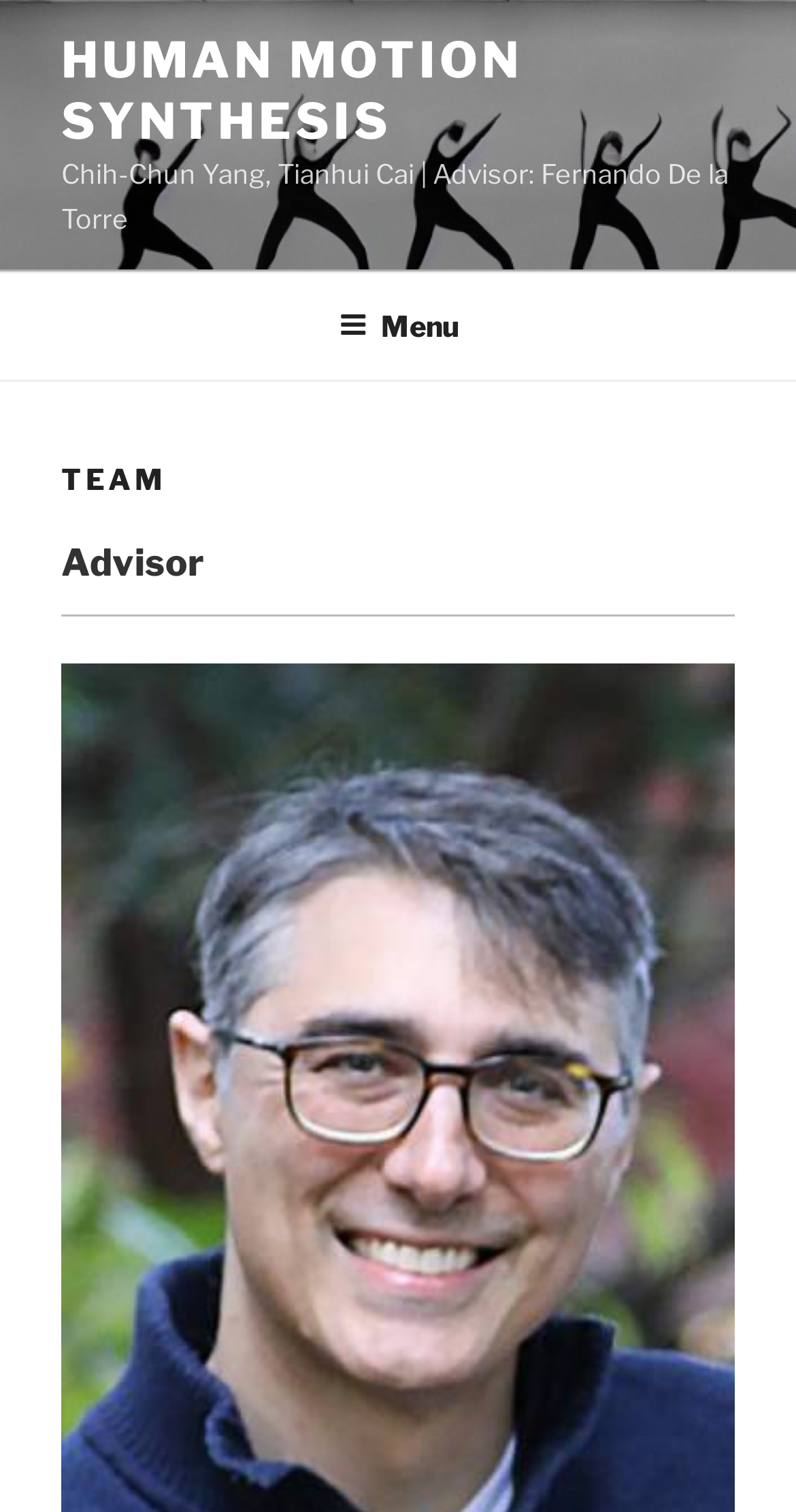Determine the bounding box coordinates of the UI element that matches the following description: "Human Motion Synthesis". The coordinates should be four float numbers between 0 and 1 in the format [left, top, right, bottom].

[0.077, 0.02, 0.657, 0.1]